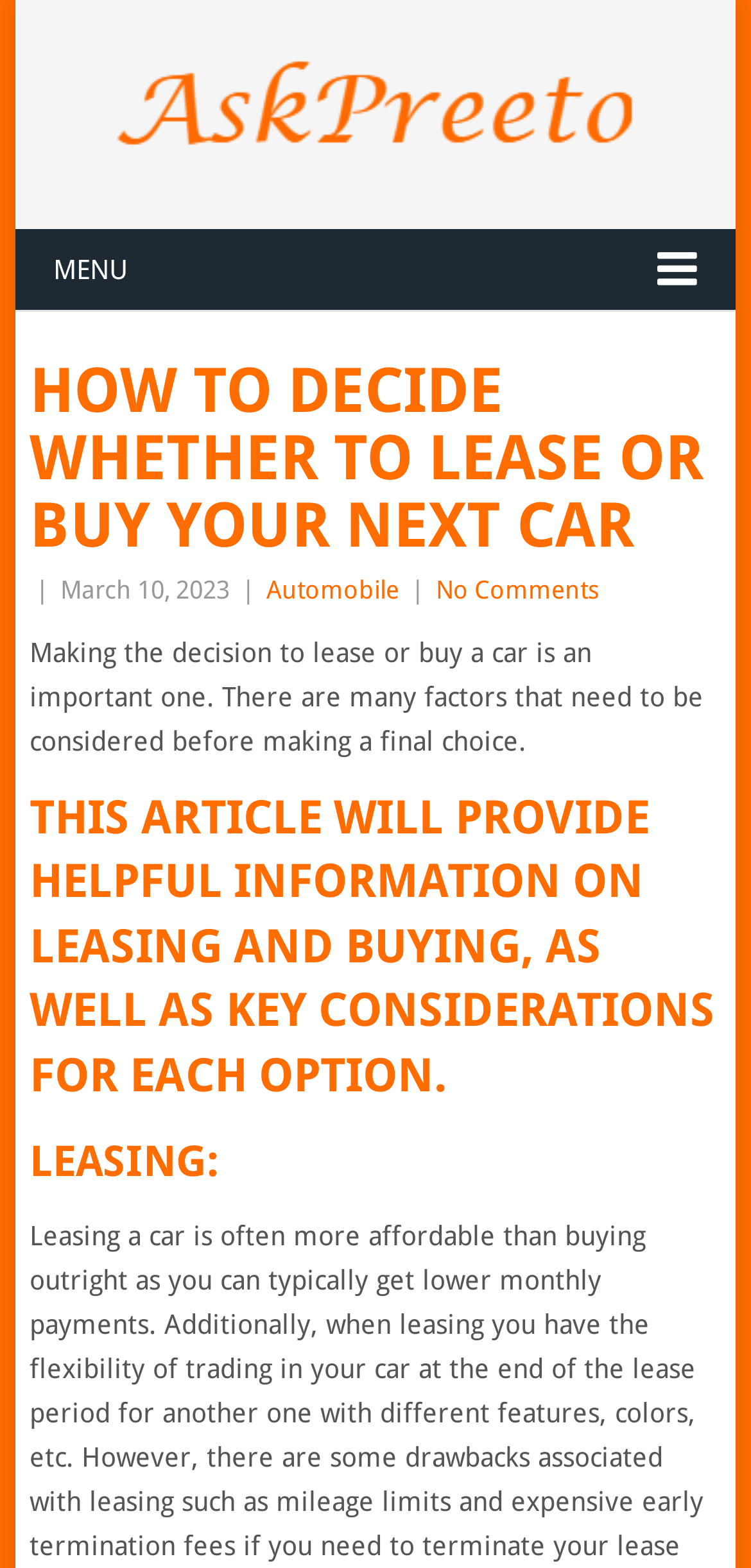What is the purpose of the article?
Look at the image and respond with a single word or a short phrase.

To provide information on leasing and buying